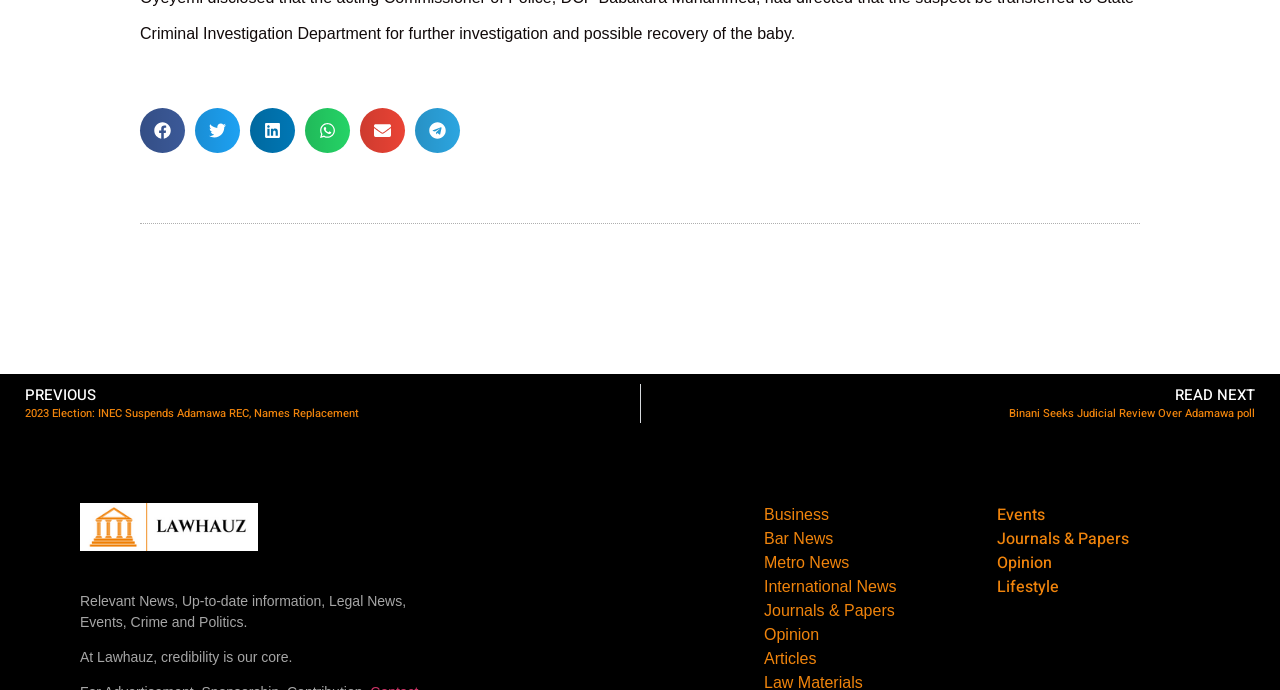Specify the bounding box coordinates of the region I need to click to perform the following instruction: "Share on Twitter". The coordinates must be four float numbers in the range of 0 to 1, i.e., [left, top, right, bottom].

[0.152, 0.156, 0.188, 0.221]